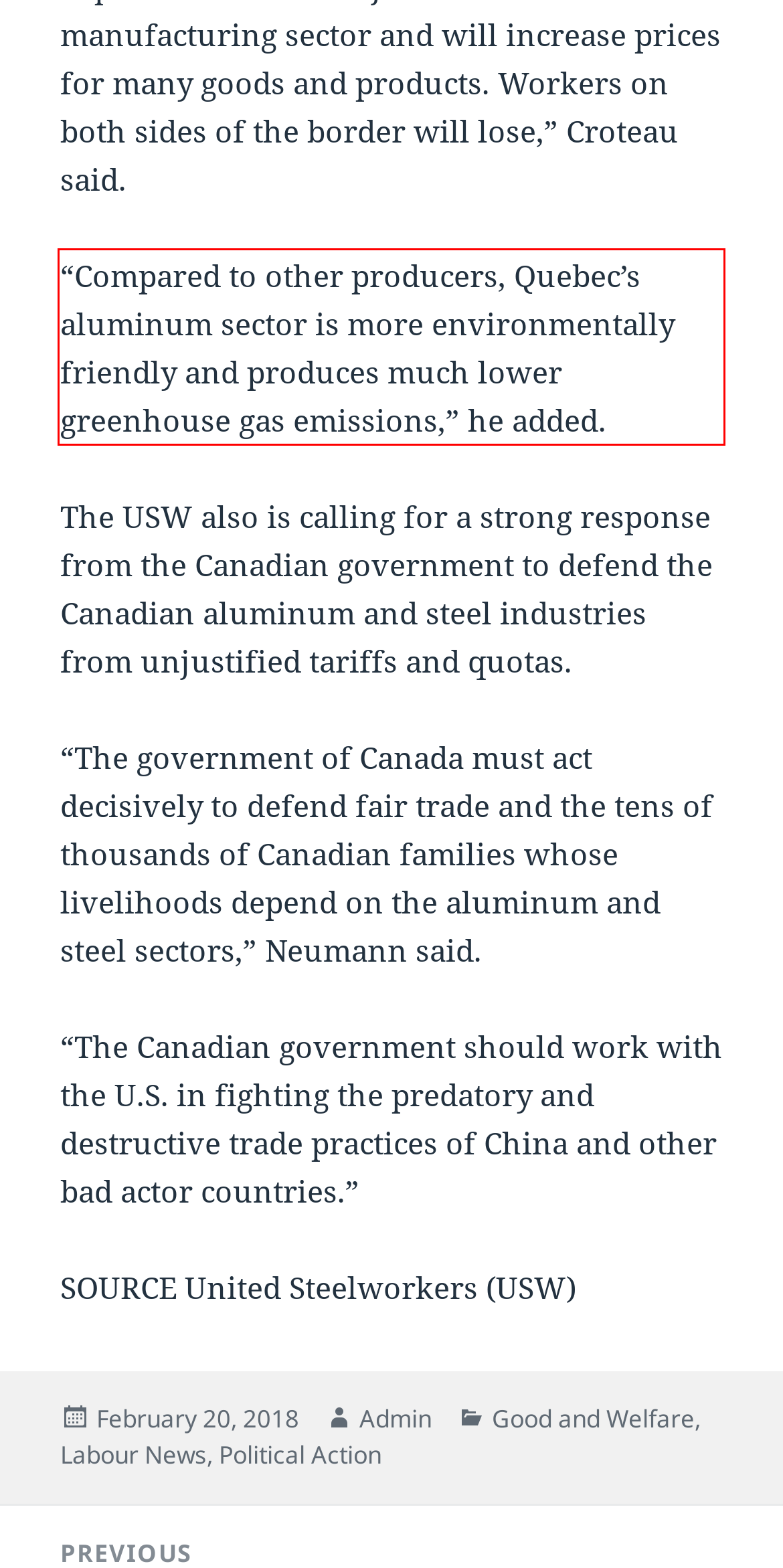Observe the screenshot of the webpage that includes a red rectangle bounding box. Conduct OCR on the content inside this red bounding box and generate the text.

“Compared to other producers, Quebec’s aluminum sector is more environmentally friendly and produces much lower greenhouse gas emissions,” he added.